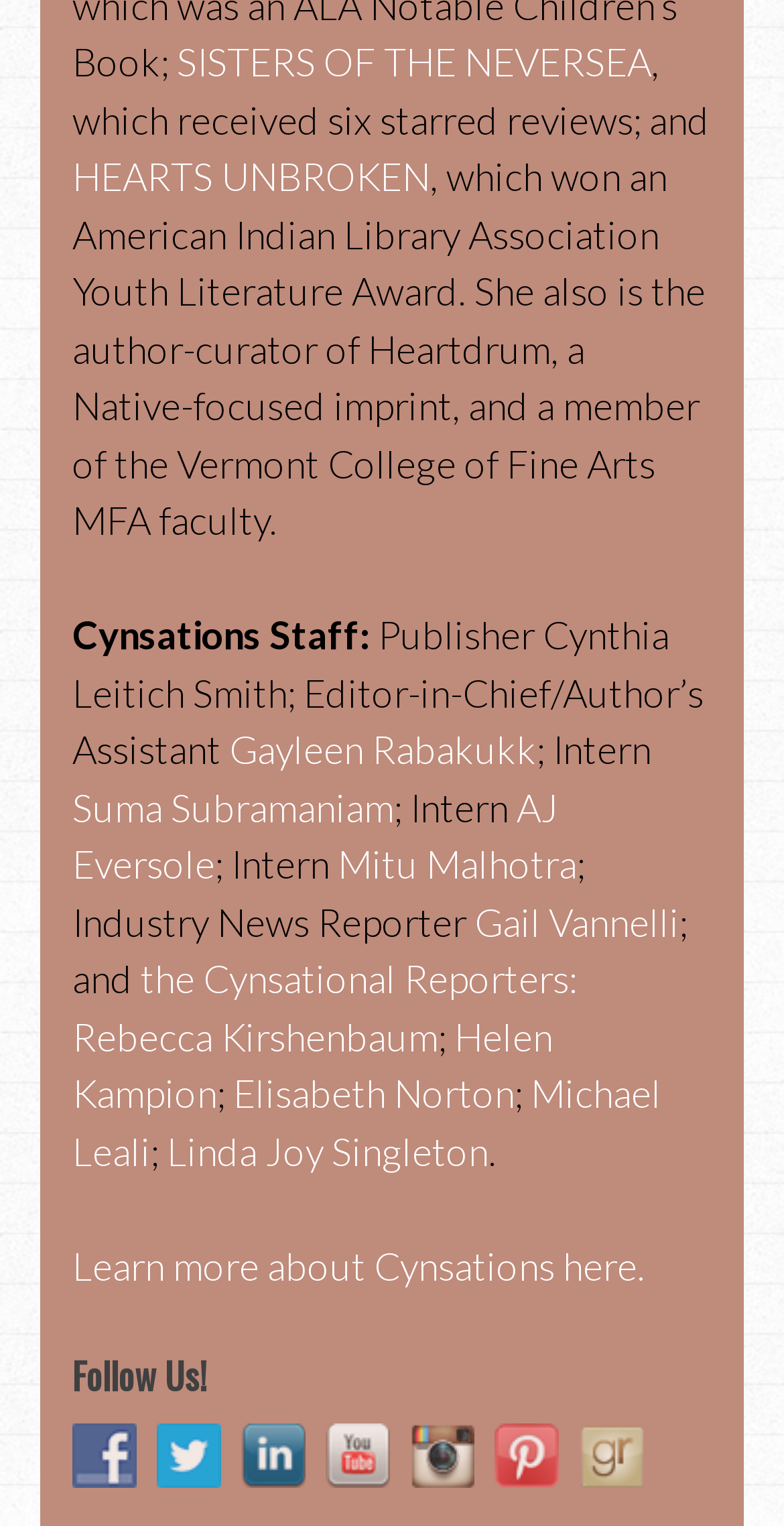Pinpoint the bounding box coordinates of the clickable element to carry out the following instruction: "Follow Us on Facebook."

[0.092, 0.937, 0.2, 0.967]